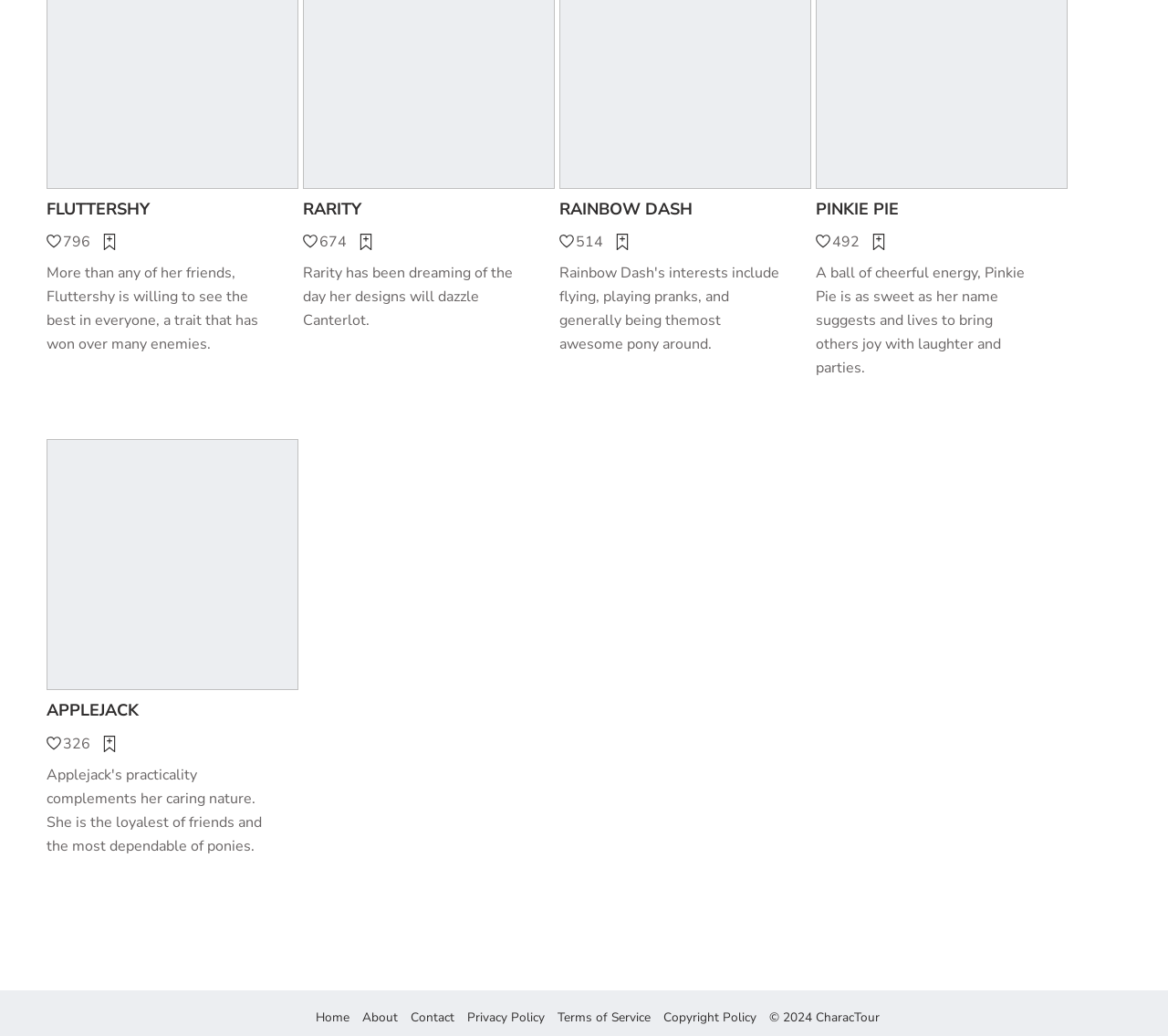Locate the bounding box coordinates of the clickable region to complete the following instruction: "Click on Fluttershy."

[0.04, 0.191, 0.255, 0.213]